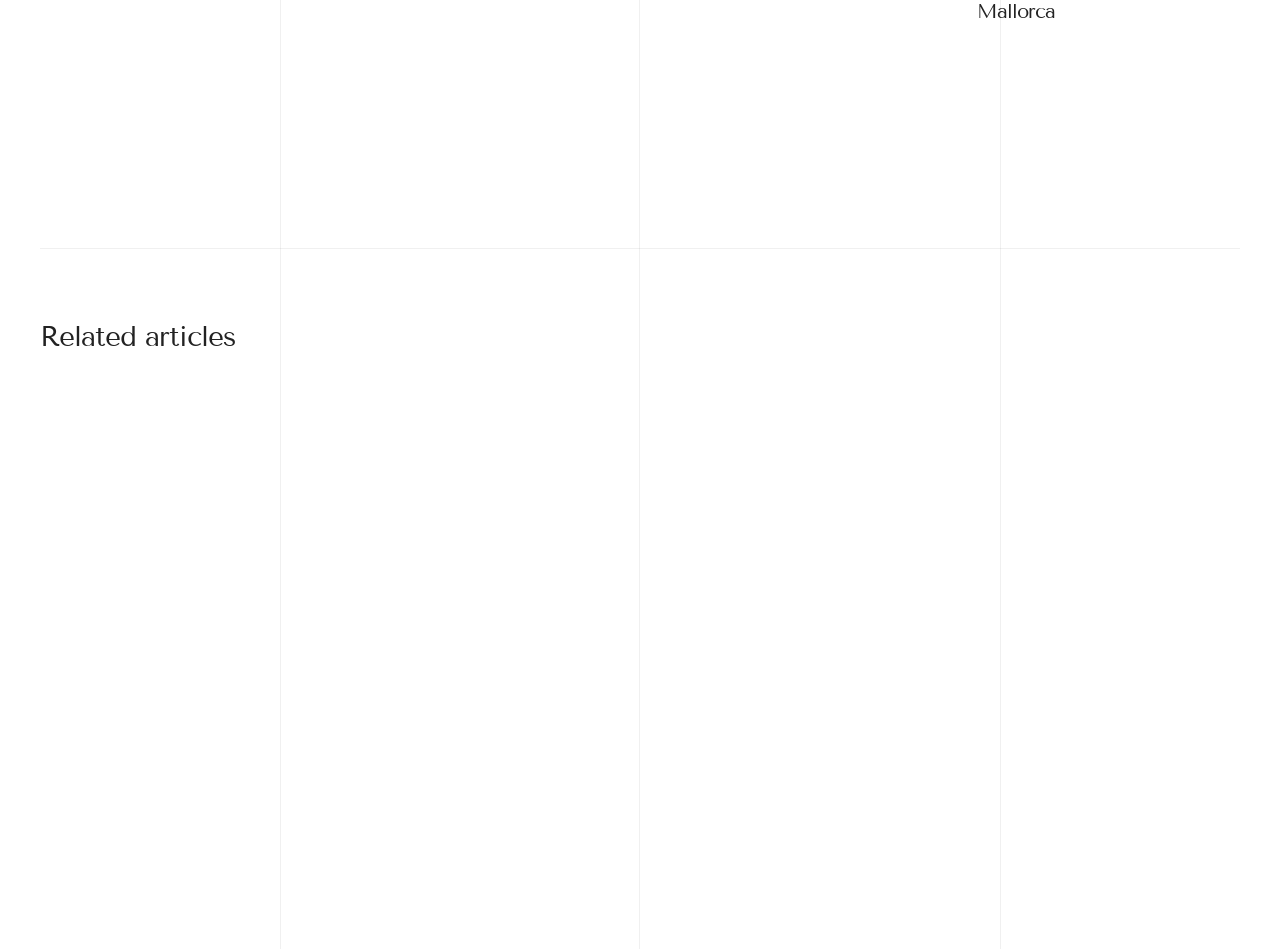Locate the UI element described as follows: "Lifestyle". Return the bounding box coordinates as four float numbers between 0 and 1 in the order [left, top, right, bottom].

[0.484, 0.296, 0.52, 0.314]